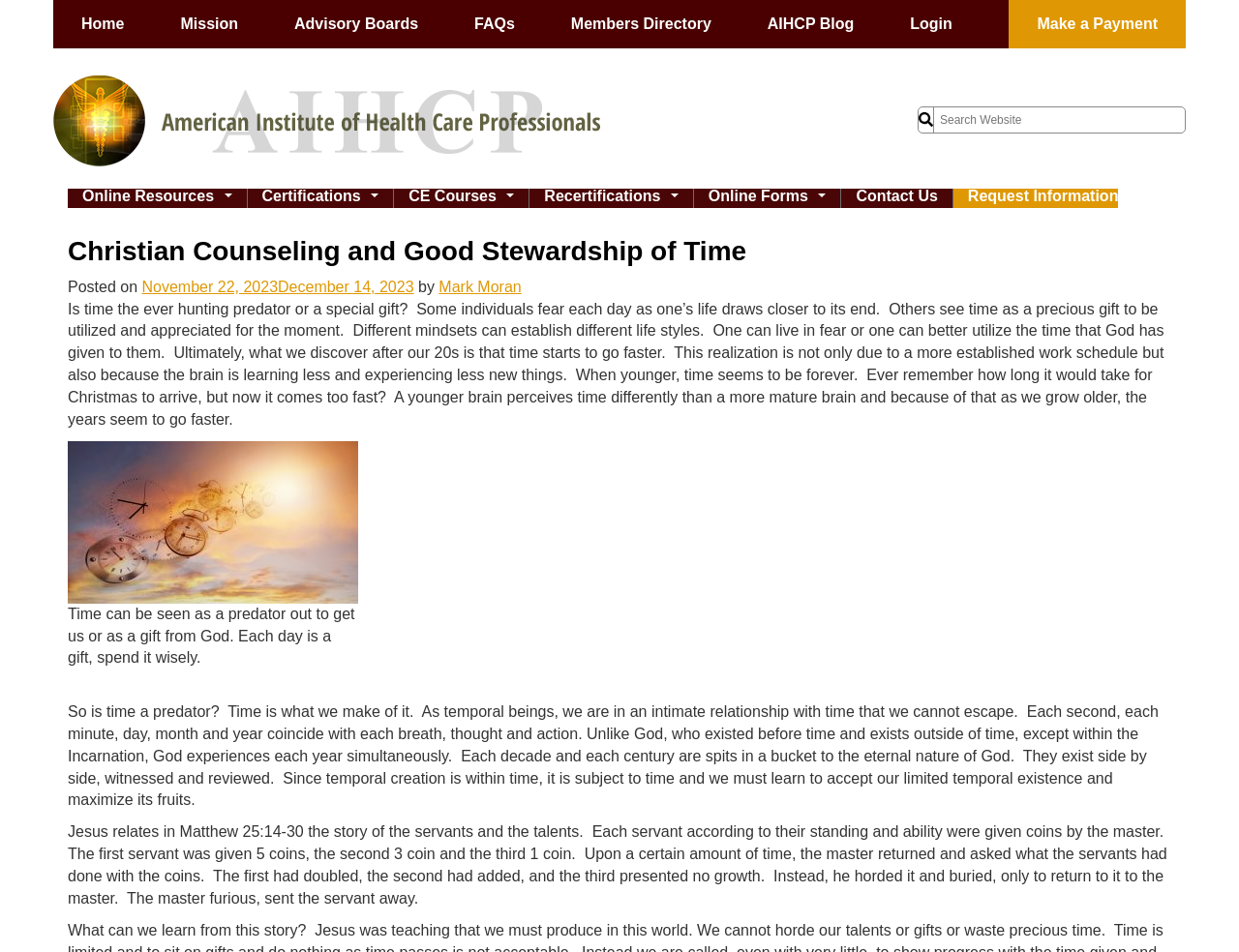Determine the bounding box coordinates of the clickable element to achieve the following action: 'Click the 'Make a Payment' link'. Provide the coordinates as four float values between 0 and 1, formatted as [left, top, right, bottom].

[0.814, 0.0, 0.957, 0.051]